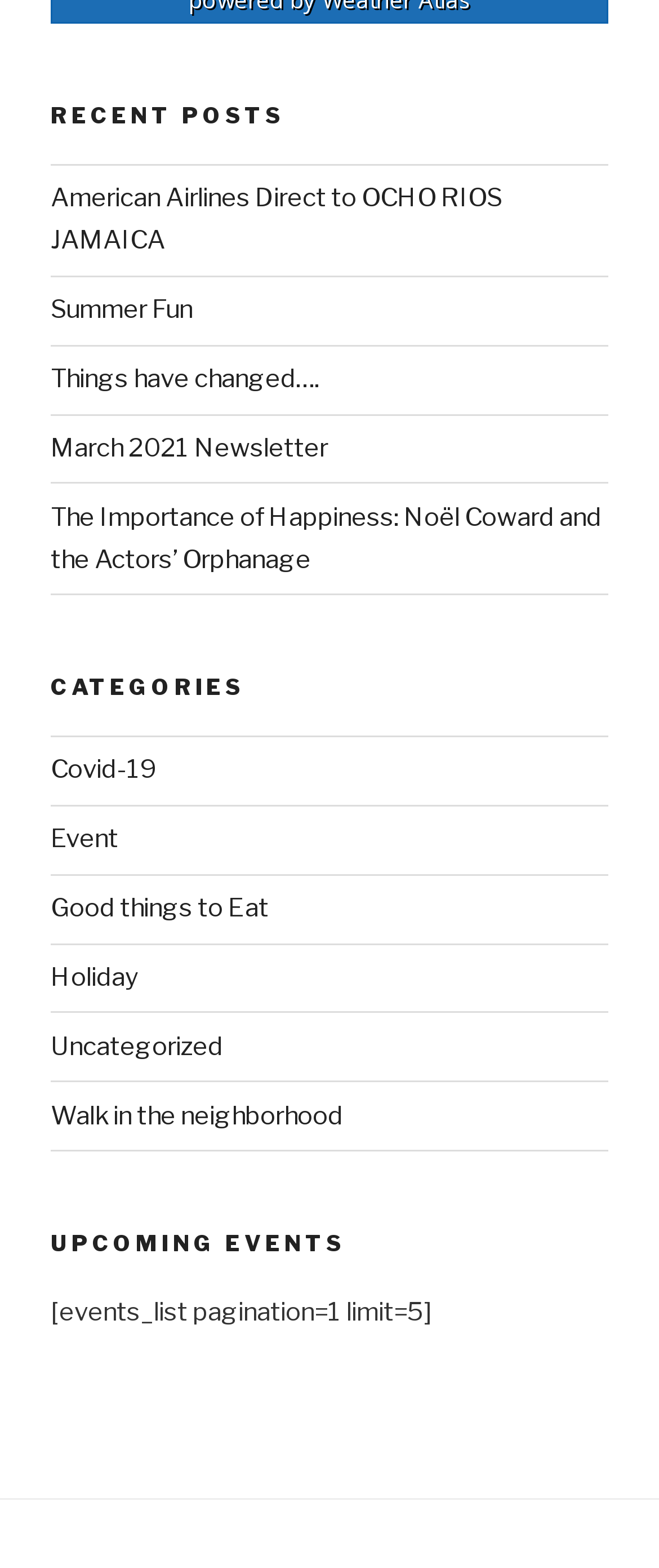Please identify the bounding box coordinates of the element's region that should be clicked to execute the following instruction: "Check email". The bounding box coordinates must be four float numbers between 0 and 1, i.e., [left, top, right, bottom].

None